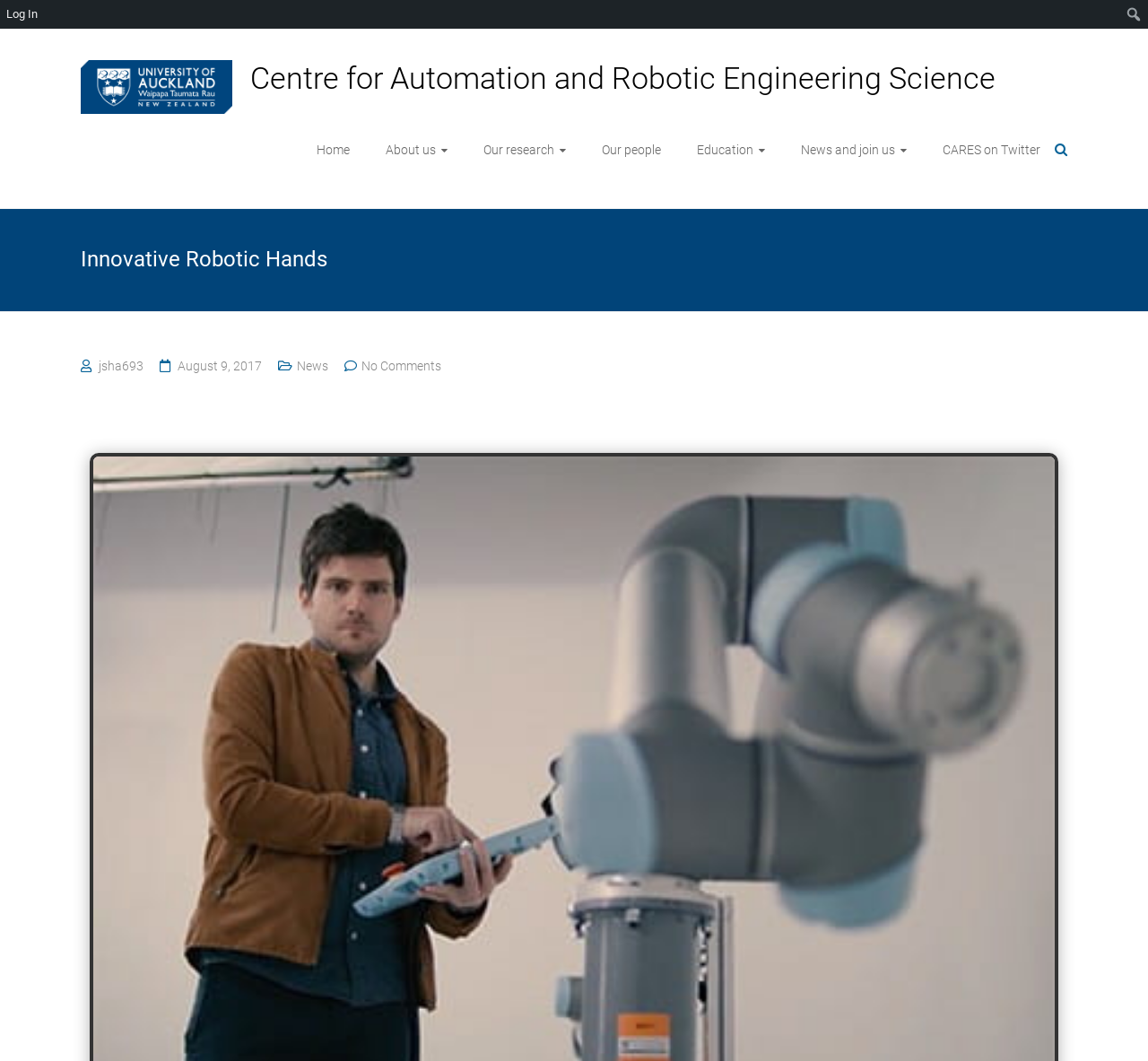Summarize the webpage with a detailed and informative caption.

The webpage is about the Centre for Automation and Robotic Engineering Science, with a focus on innovative robotic hands. At the top left corner, there are two "Skip to content" links, followed by a link to the centre's homepage. To the right of these links, there is an image of the centre's logo, accompanied by a link to the centre's homepage.

Below the logo, there is a navigation menu with links to various sections, including "Home", "About us", "Our research", "Our people", "Education", "News and join us", and "CARES on Twitter". Some of these links have a dropdown menu, indicated by a downward arrow symbol.

Further down the page, there is a heading "Innovative Robotic Hands" with several links underneath, including the author's name "jsha693", the date "August 9, 2017", a link to the "News" section, and a link indicating "No Comments". 

At the top right corner, there is a "Log In" link, and at the bottom right corner, there is a search textbox.